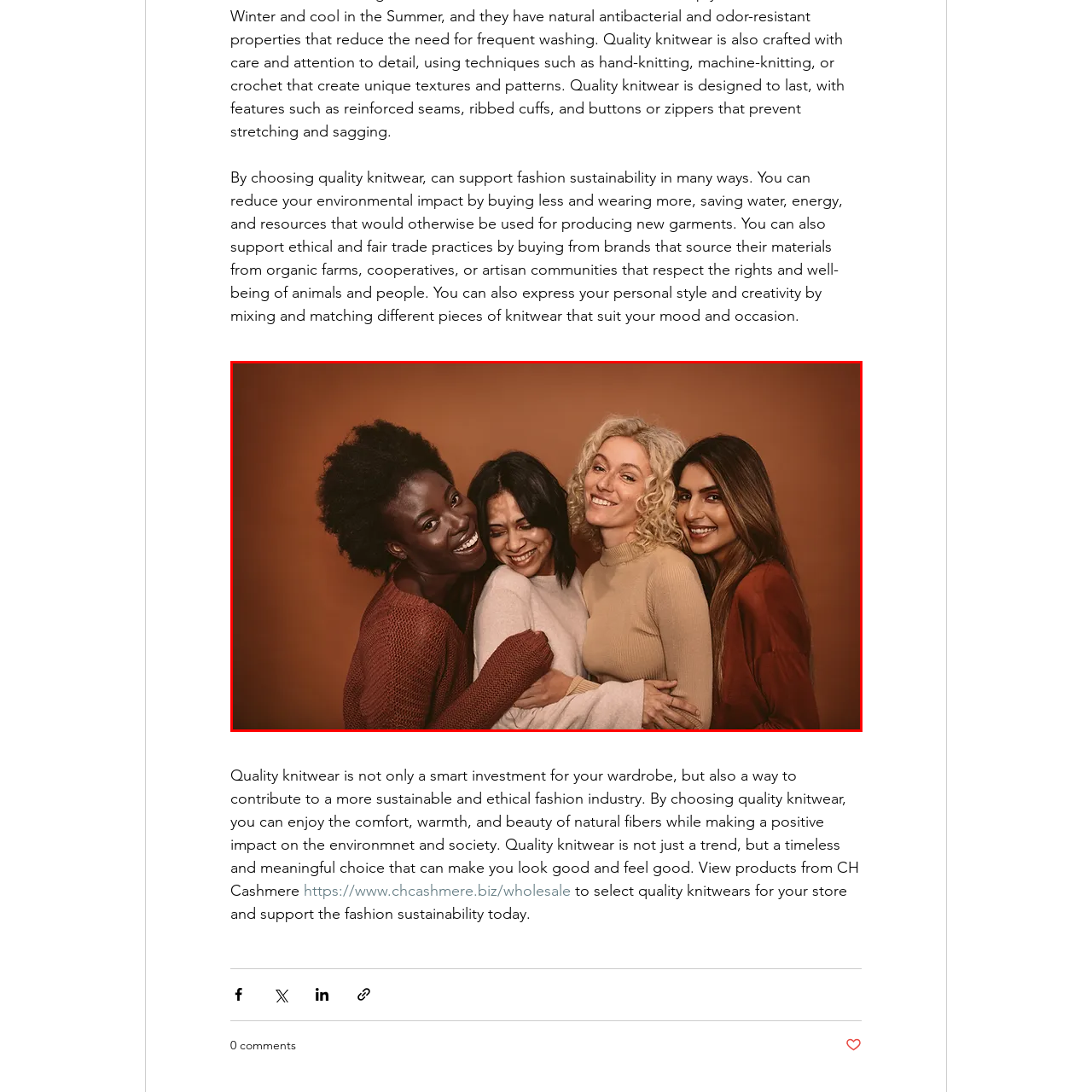What type of fibers are emphasized in the image?
Inspect the image enclosed in the red bounding box and provide a thorough answer based on the information you see.

The scene captures a moment of camaraderie, celebrating personal style, creativity, and the shared values of sustainability and ethical fashion, which is supported by wearing natural fibers.